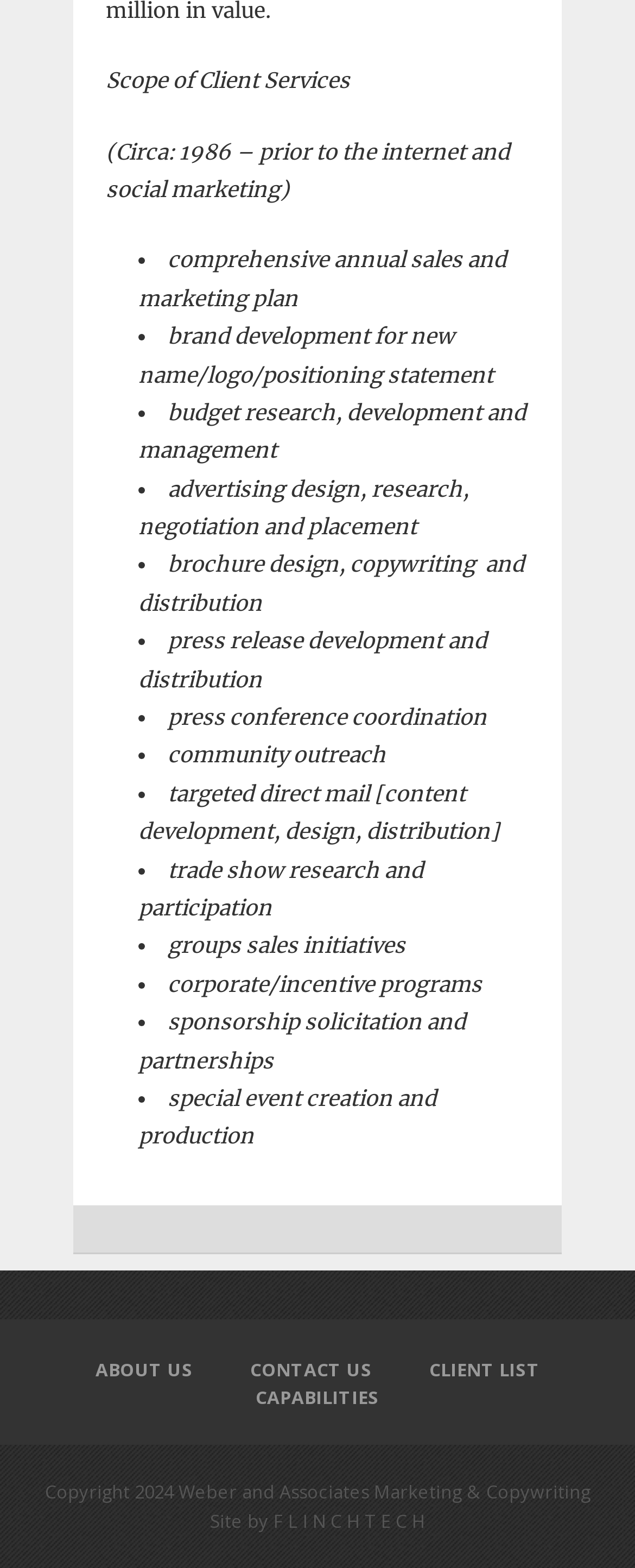Please provide a comprehensive answer to the question based on the screenshot: How many links are there at the bottom of the webpage?

There are five links at the bottom of the webpage, which are 'ABOUT US', 'CONTACT US', 'CLIENT LIST', 'CAPABILITIES', and a link to the website of the company that designed the site.